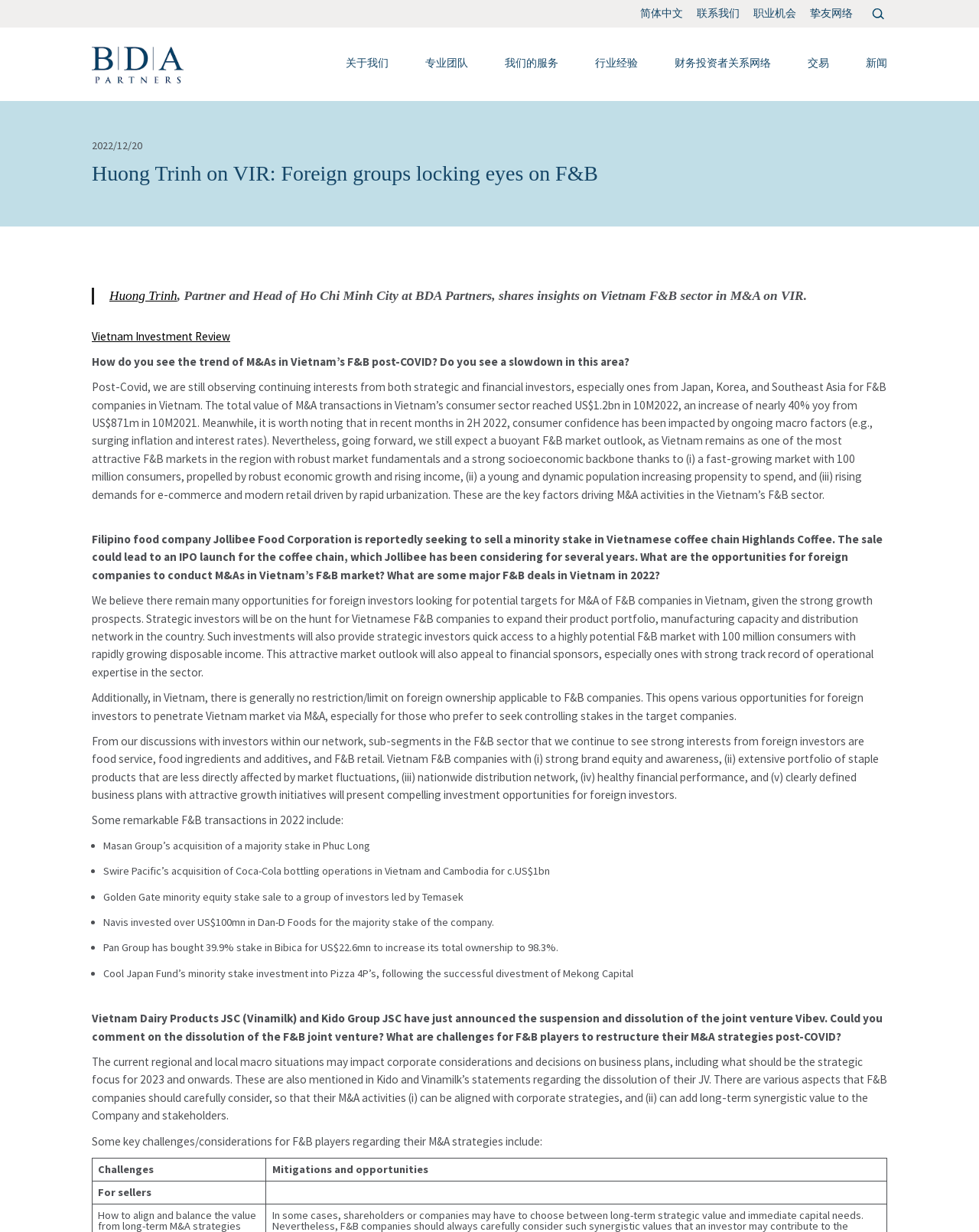Carefully examine the image and provide an in-depth answer to the question: What is the total value of M&A transactions in Vietnam’s consumer sector in 10M2022?

The total value of M&A transactions in Vietnam’s consumer sector in 10M2022 can be found in the article where it is mentioned 'The total value of M&A transactions in Vietnam’s consumer sector reached US$1.2bn in 10M2022, an increase of nearly 40% yoy from US$871m in 10M2021.'